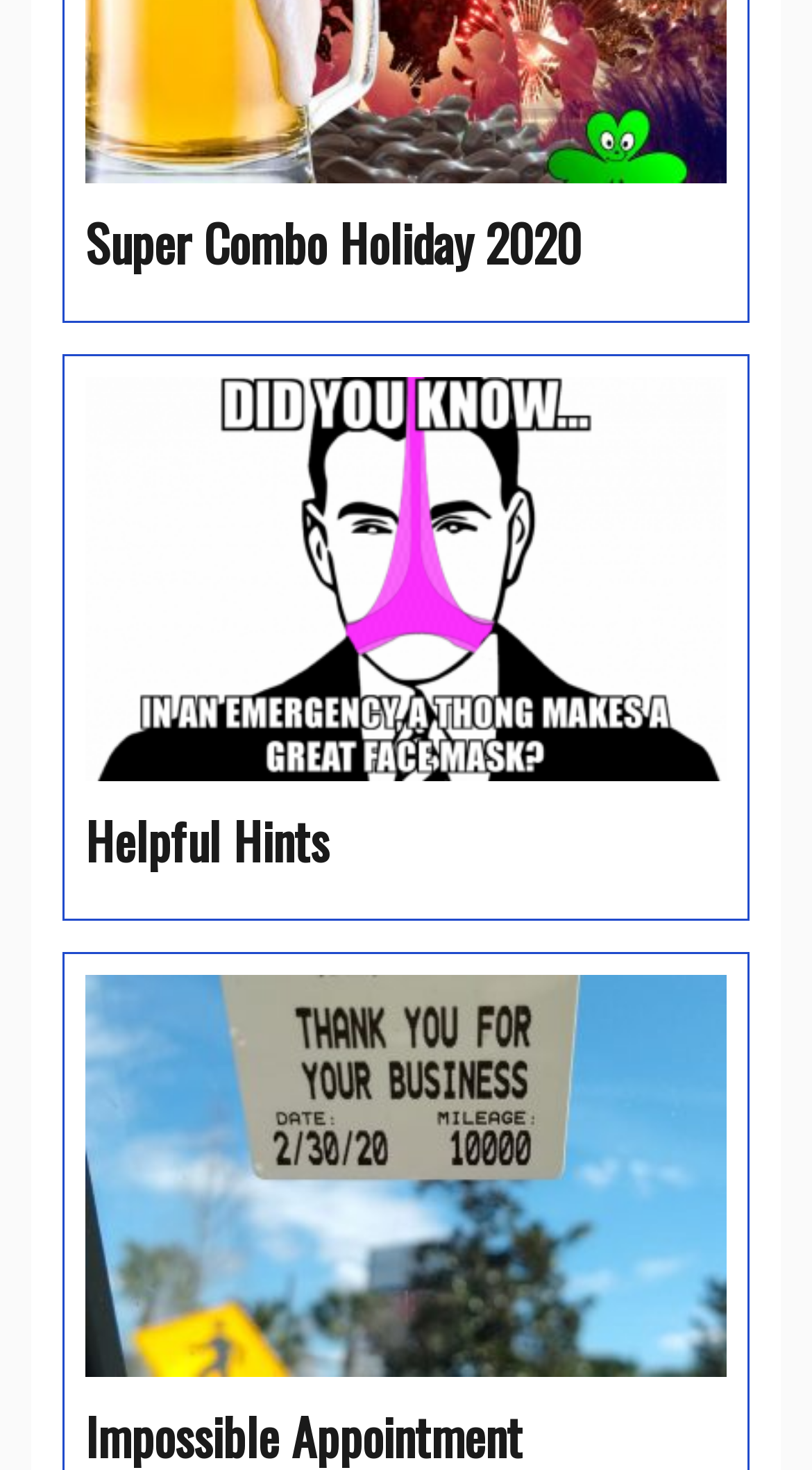Find the bounding box of the UI element described as: "alt="thong meme"". The bounding box coordinates should be given as four float values between 0 and 1, i.e., [left, top, right, bottom].

[0.105, 0.508, 0.895, 0.537]